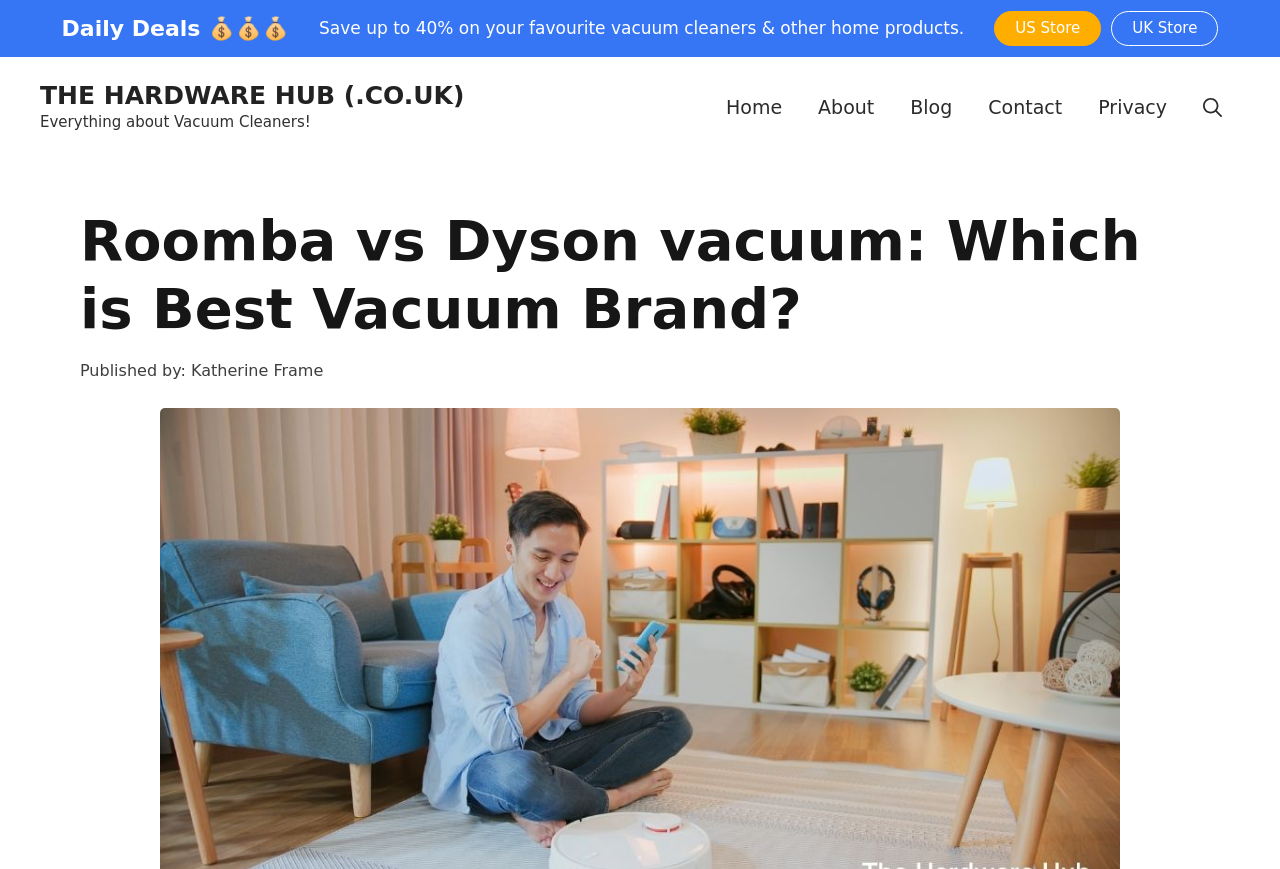What is the purpose of the navigation section?
Using the screenshot, give a one-word or short phrase answer.

To navigate to other pages